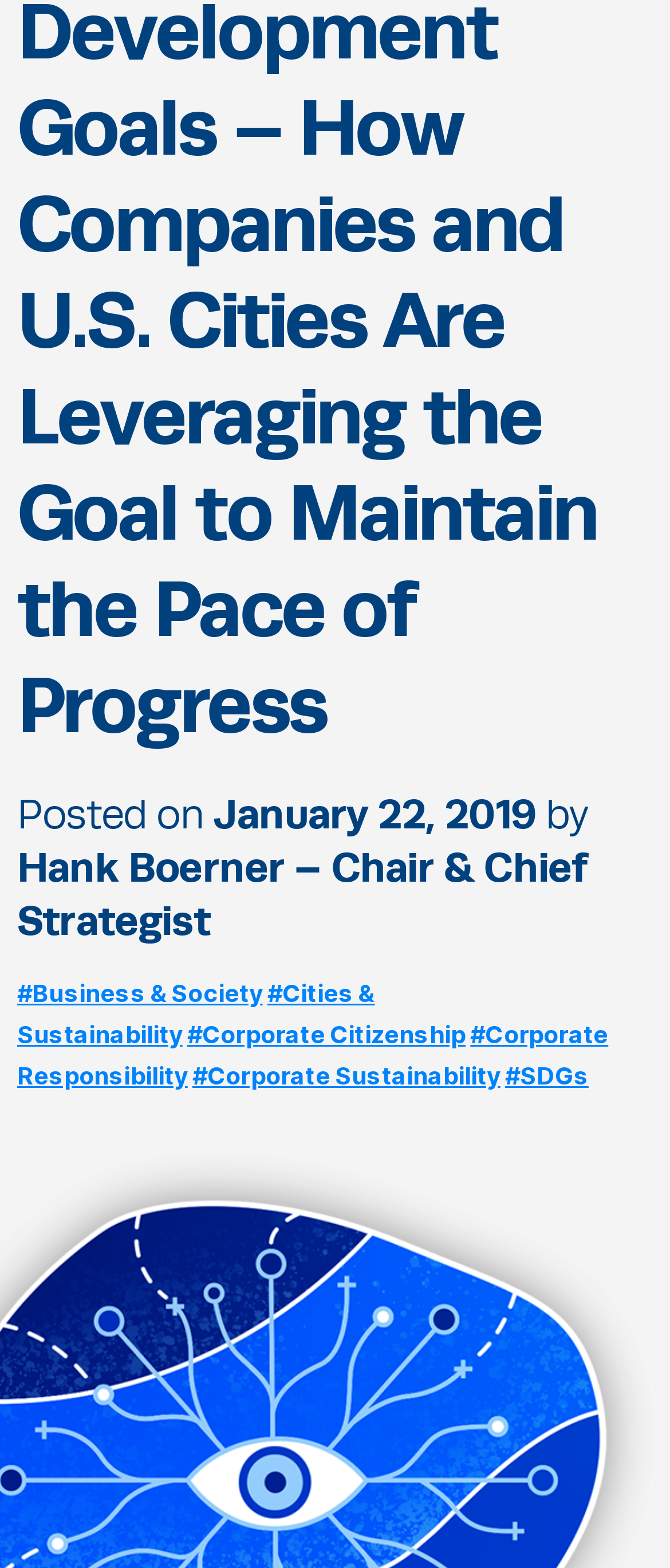Given the description "#Corporate Responsibility", provide the bounding box coordinates of the corresponding UI element.

[0.026, 0.65, 0.908, 0.695]